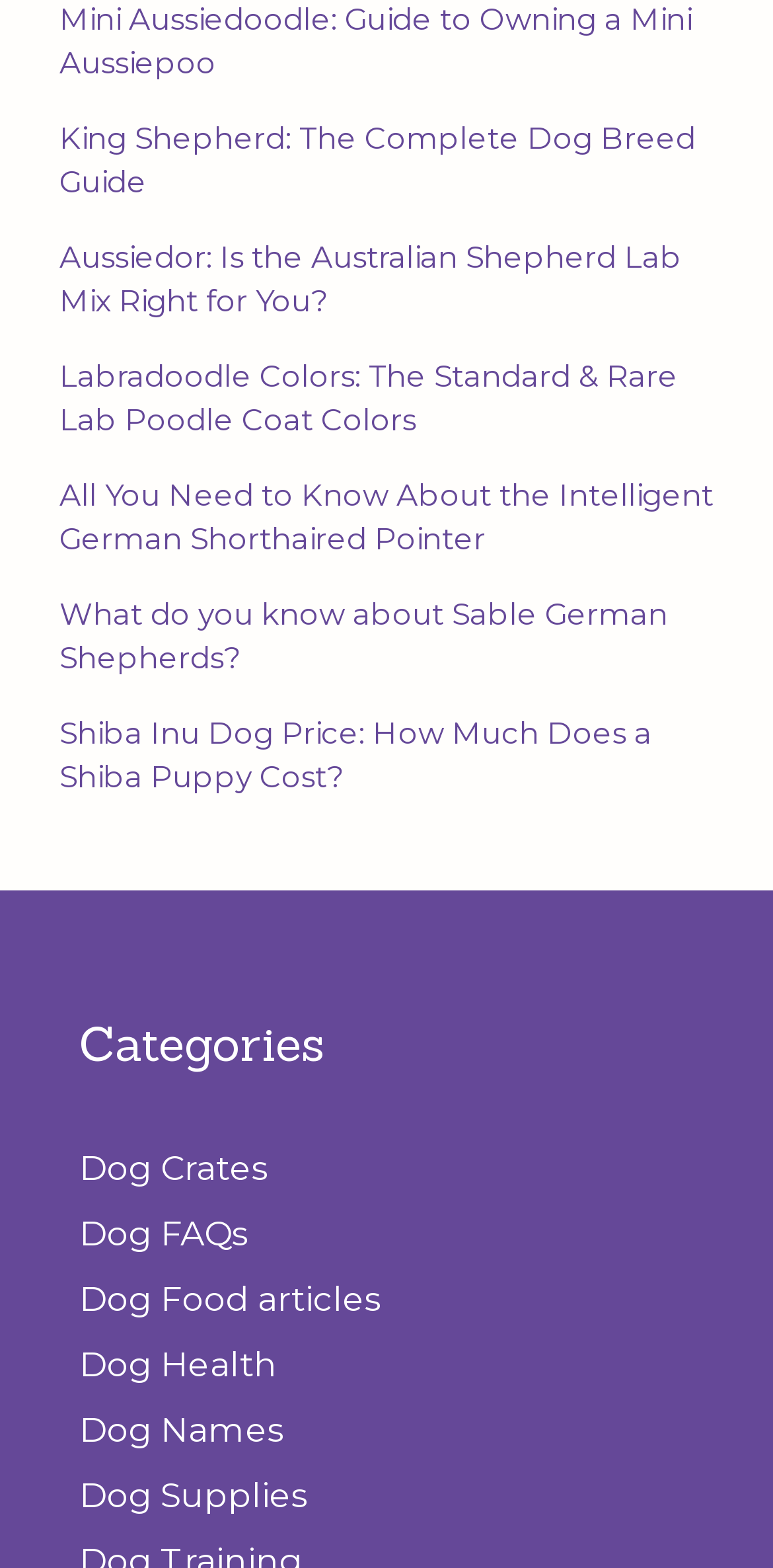Find and provide the bounding box coordinates for the UI element described with: "Dog Names".

[0.103, 0.899, 0.369, 0.924]